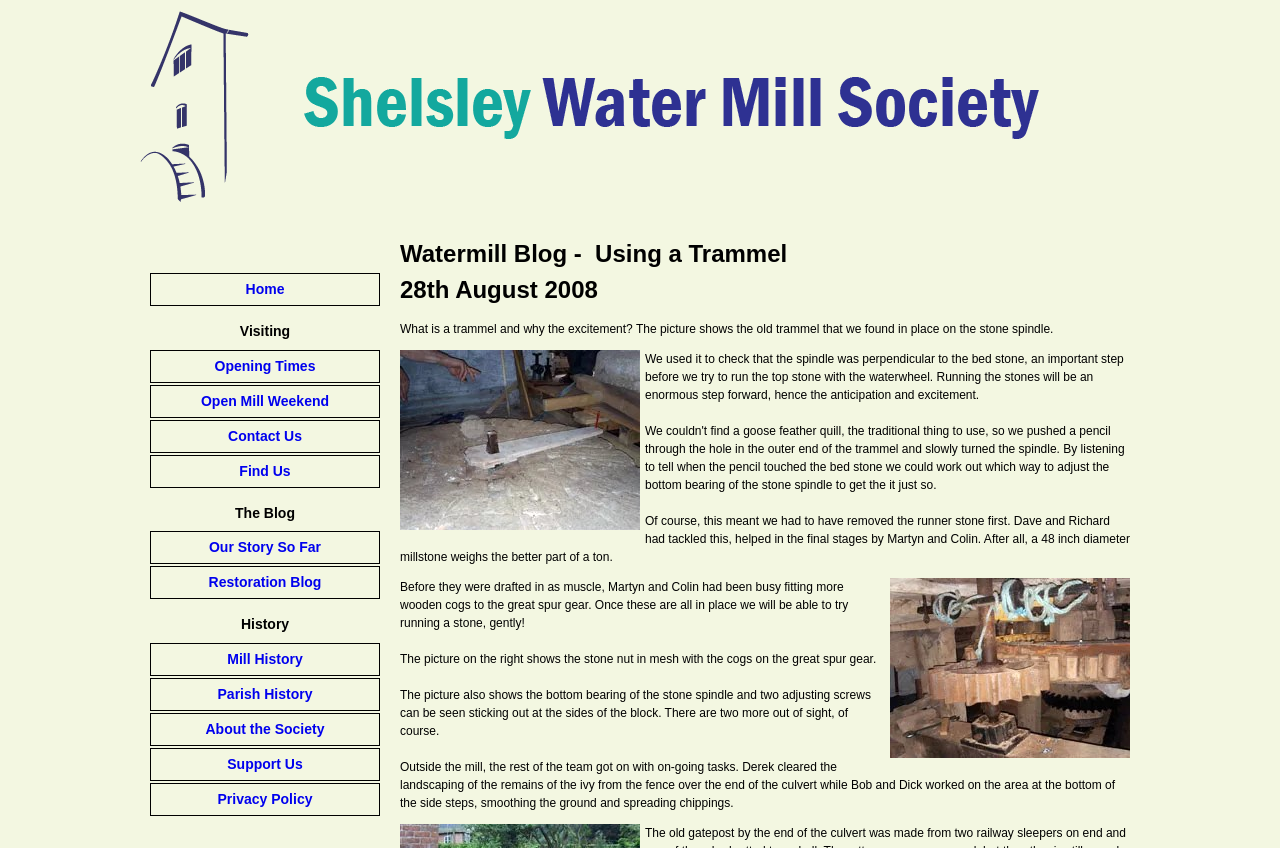What is being fitted to the great spur gear?
Use the image to give a comprehensive and detailed response to the question.

According to the webpage, Martyn and Colin were busy fitting more wooden cogs to the great spur gear, which will eventually allow them to try running a stone gently.